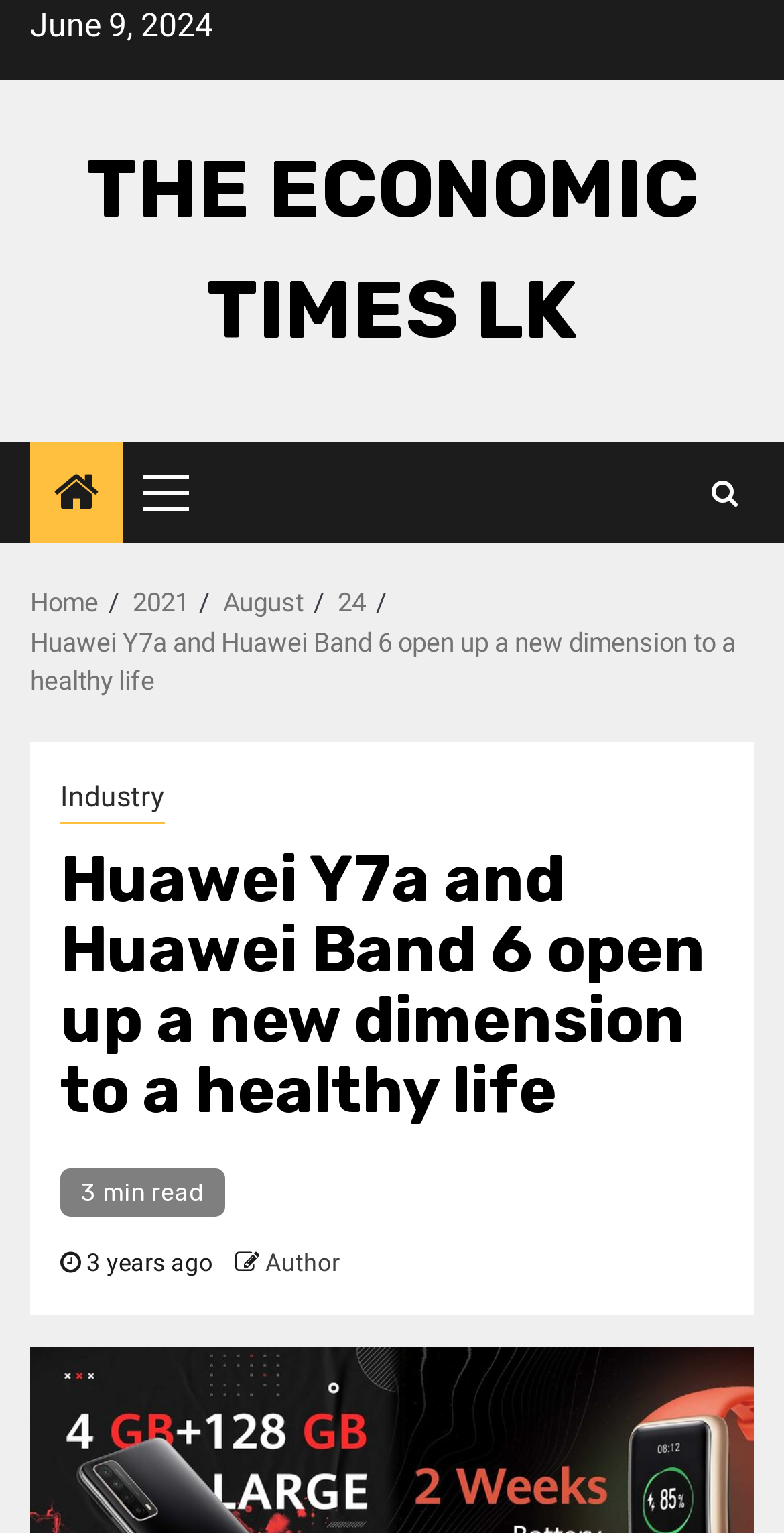Locate the bounding box coordinates of the segment that needs to be clicked to meet this instruction: "check out NASA".

None